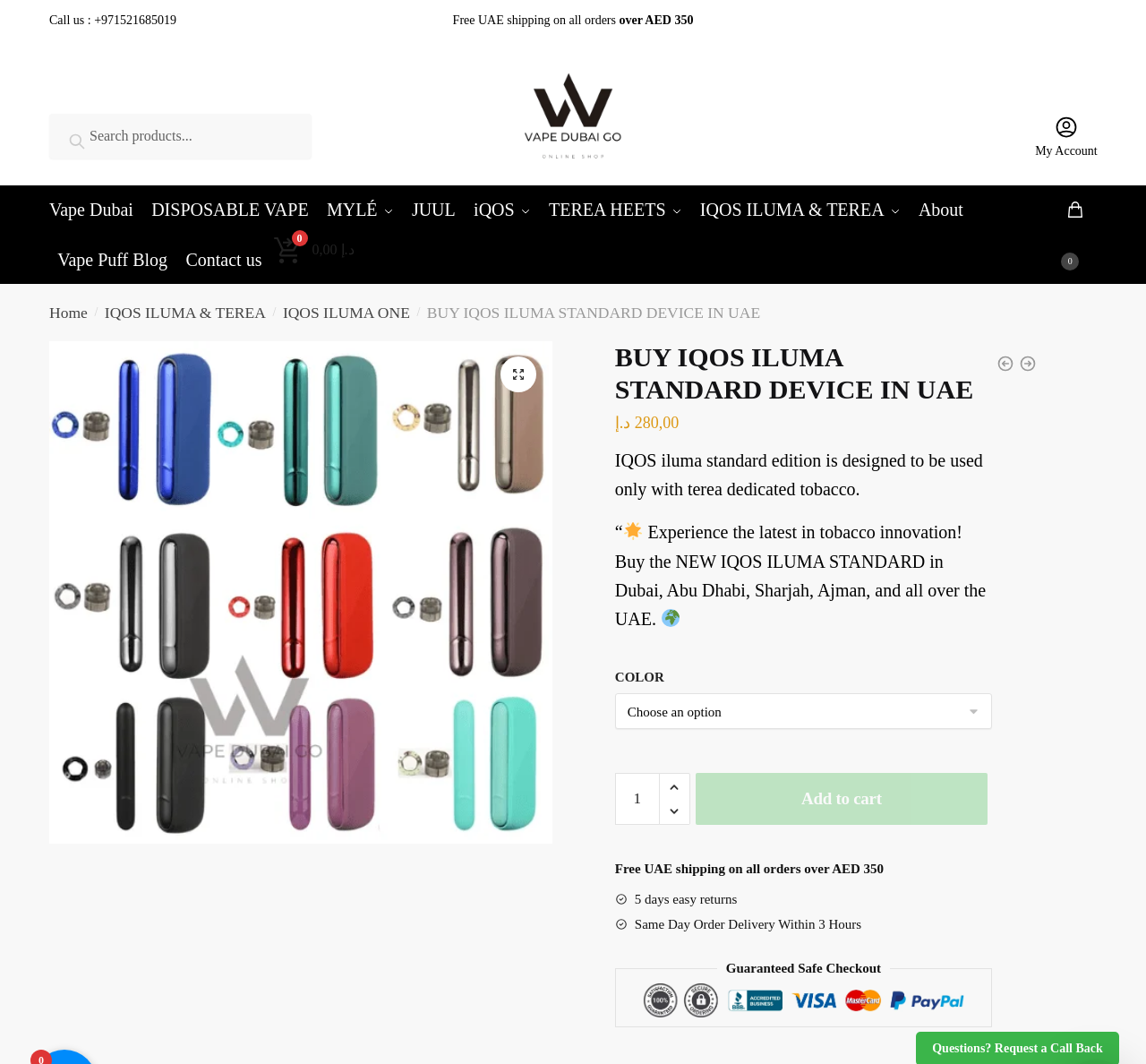Please identify the bounding box coordinates of the element's region that should be clicked to execute the following instruction: "Search for something". The bounding box coordinates must be four float numbers between 0 and 1, i.e., [left, top, right, bottom].

[0.043, 0.107, 0.271, 0.149]